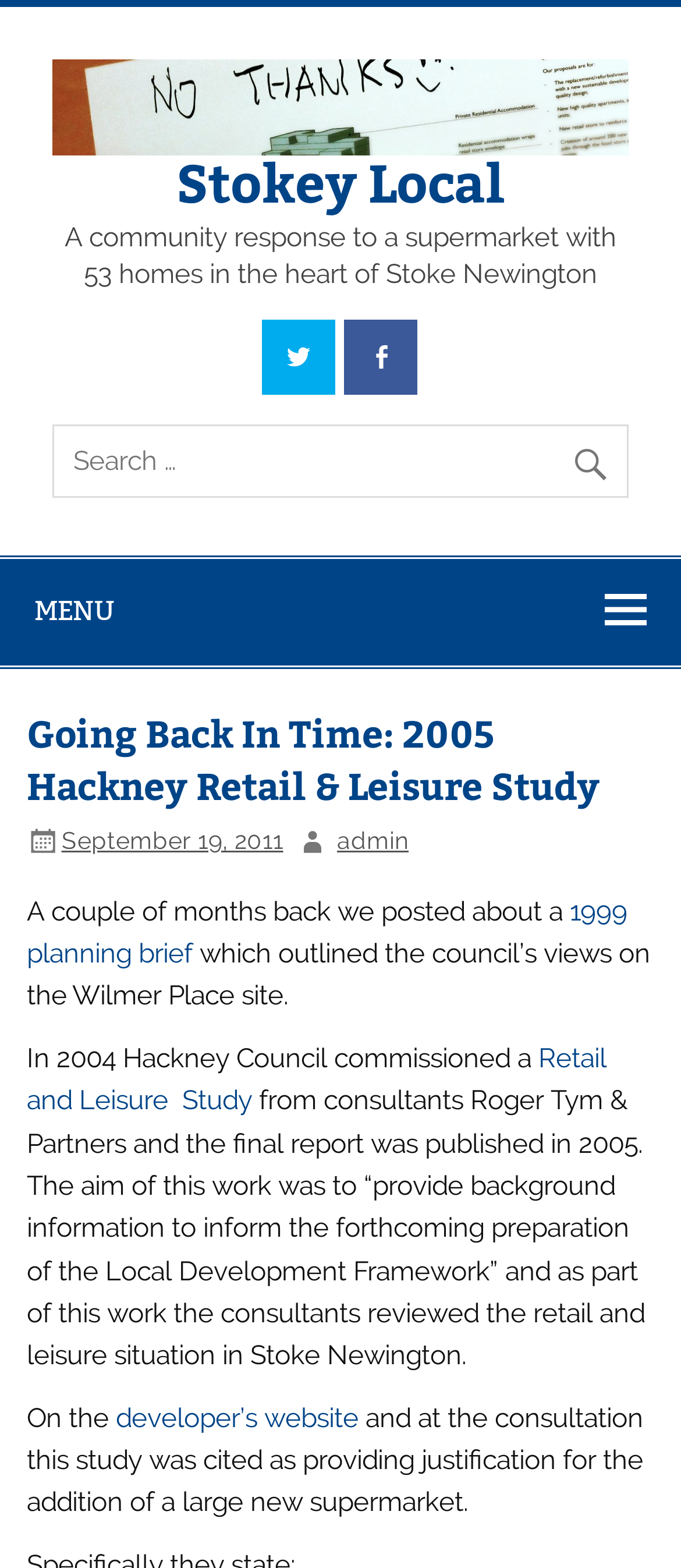Give the bounding box coordinates for the element described as: "1999 planning brief".

[0.039, 0.571, 0.921, 0.618]